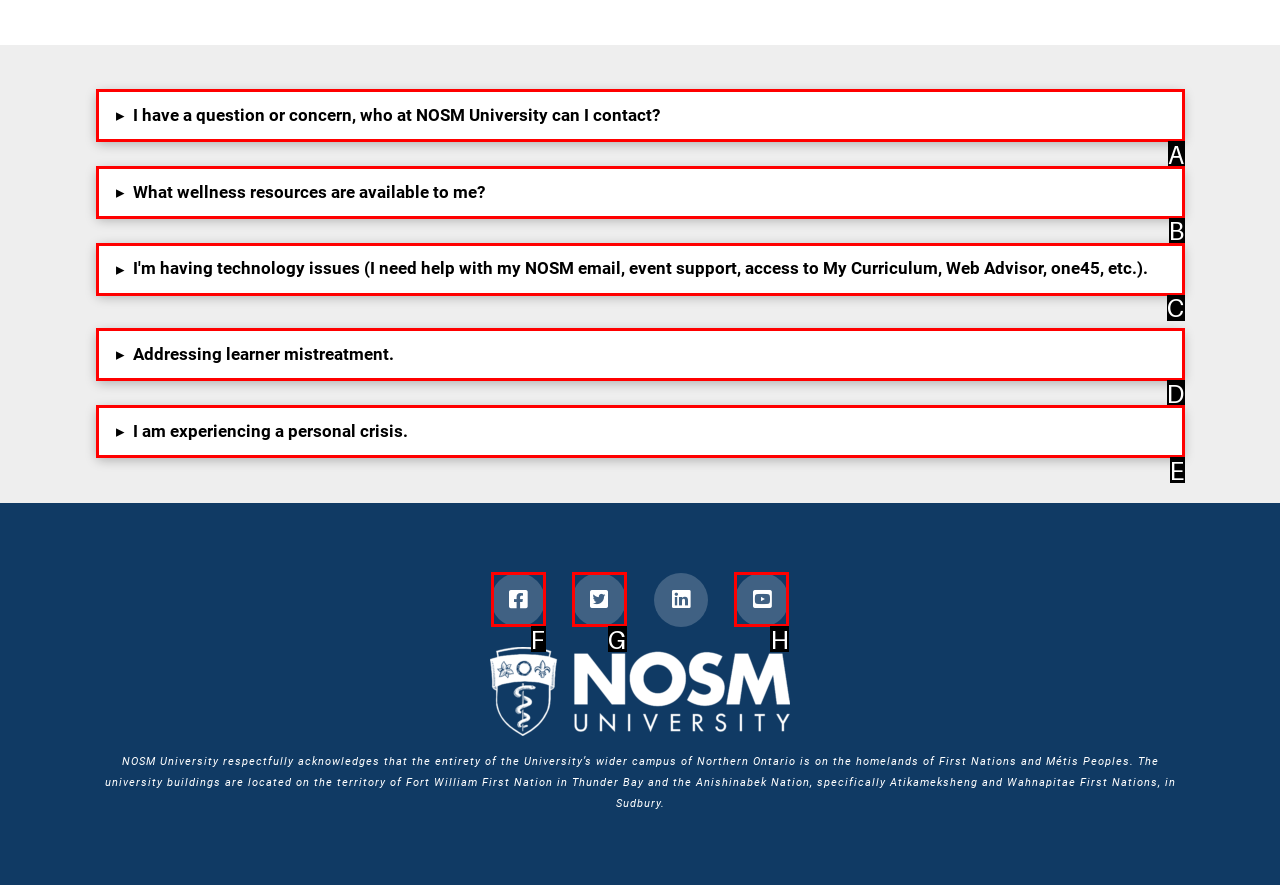Match the description: ▸Addressing learner mistreatment. to one of the options shown. Reply with the letter of the best match.

D